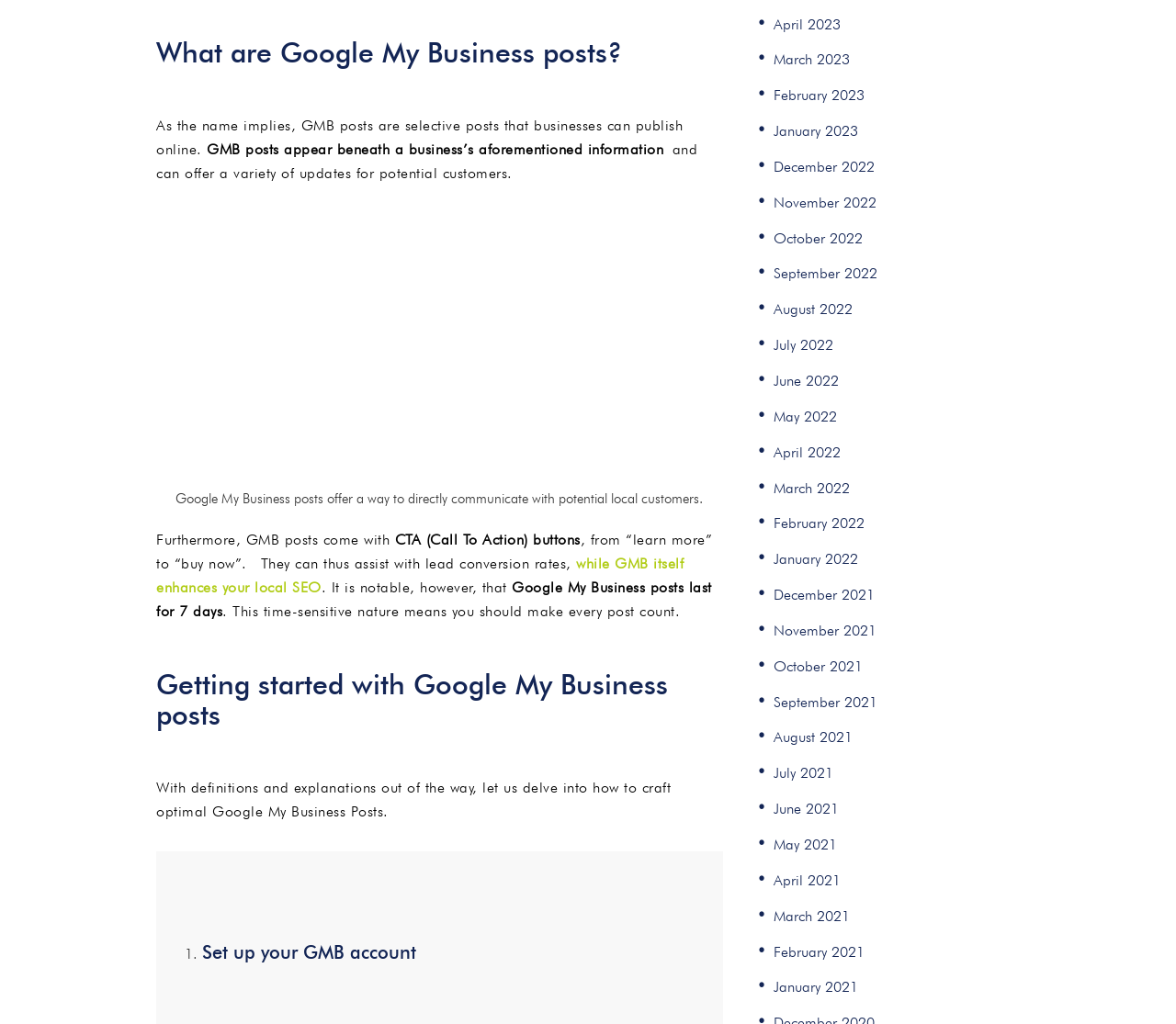Please find the bounding box coordinates of the clickable region needed to complete the following instruction: "Click on 'while GMB itself enhances your local SEO'". The bounding box coordinates must consist of four float numbers between 0 and 1, i.e., [left, top, right, bottom].

[0.133, 0.542, 0.581, 0.582]